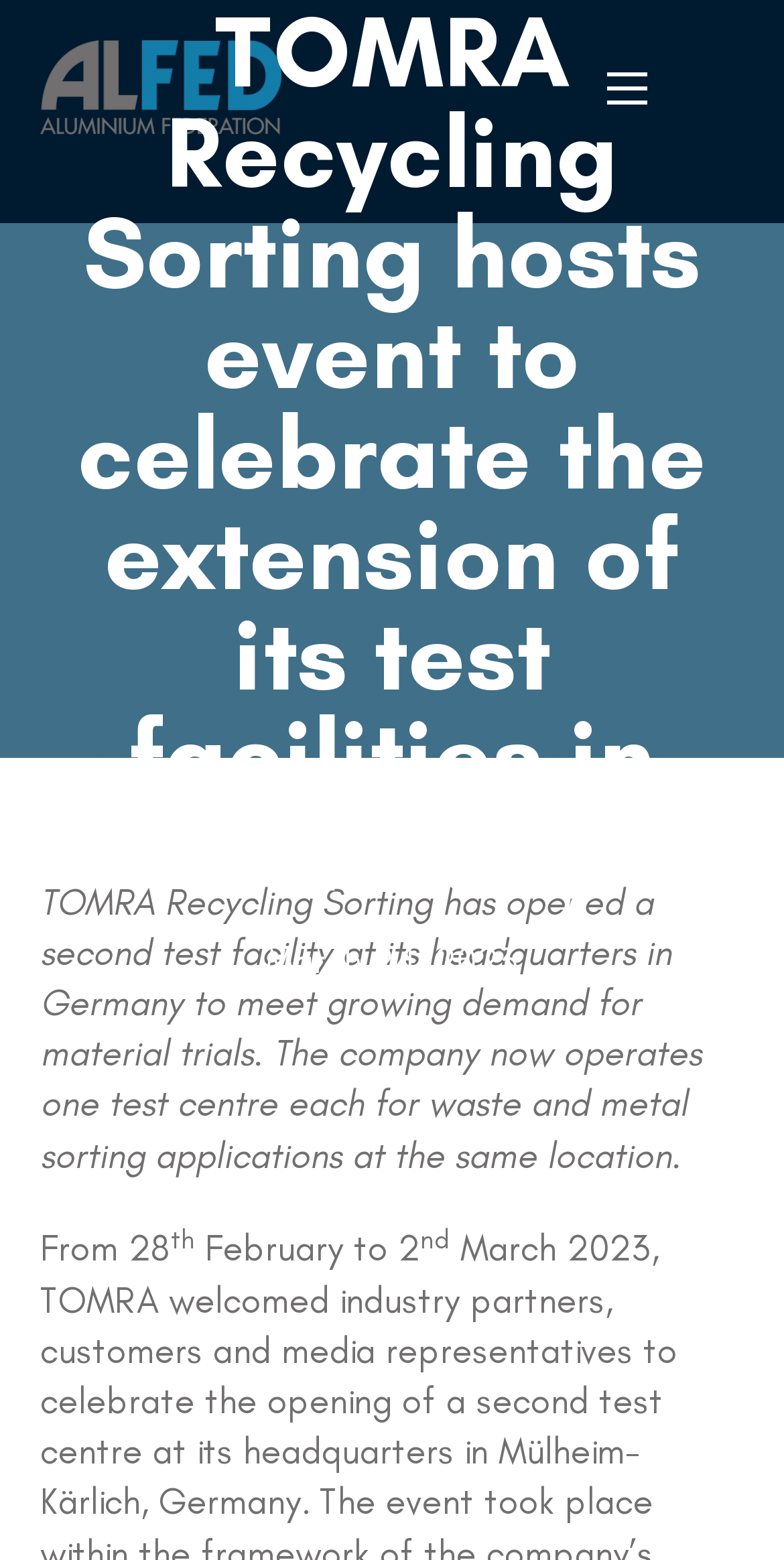How many test centers does TOMRA Recycling Sorting operate now?
Provide a detailed and well-explained answer to the question.

I found this answer by reading the text 'The company now operates one test centre each for waste and metal sorting applications at the same location.' which implies that the company operates two test centers, one for waste and one for metal sorting applications.